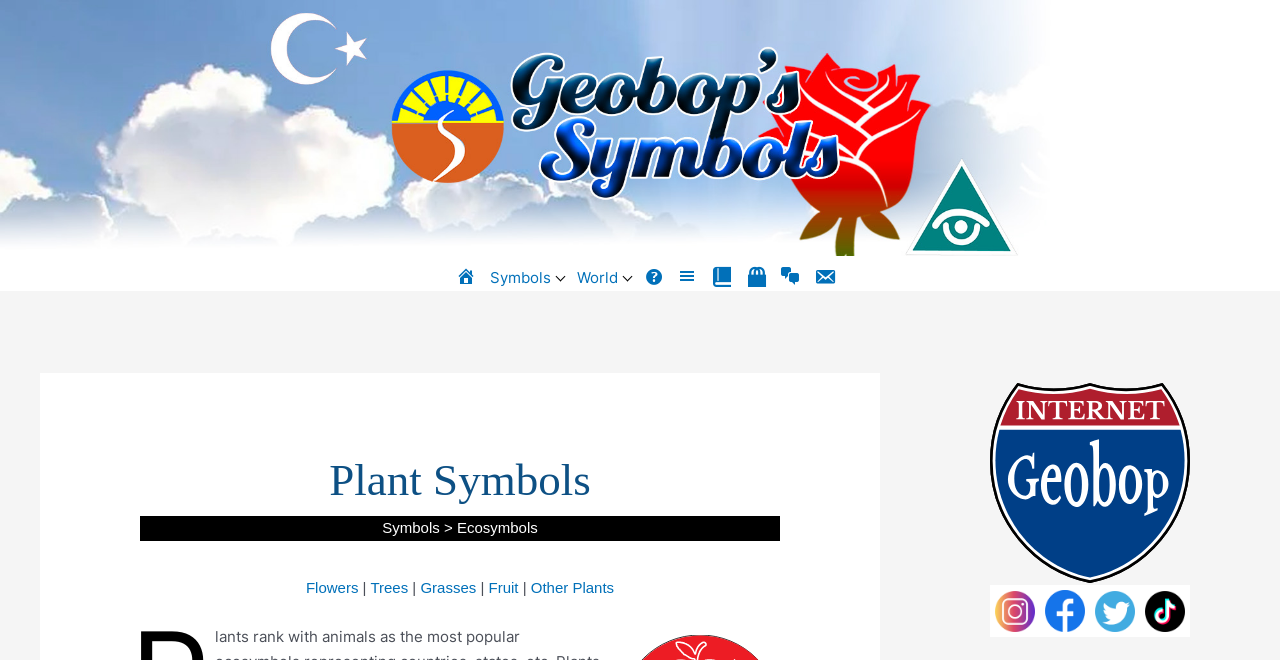Can you show the bounding box coordinates of the region to click on to complete the task described in the instruction: "Click on the 'Geobop' link"?

[0.773, 0.715, 0.93, 0.745]